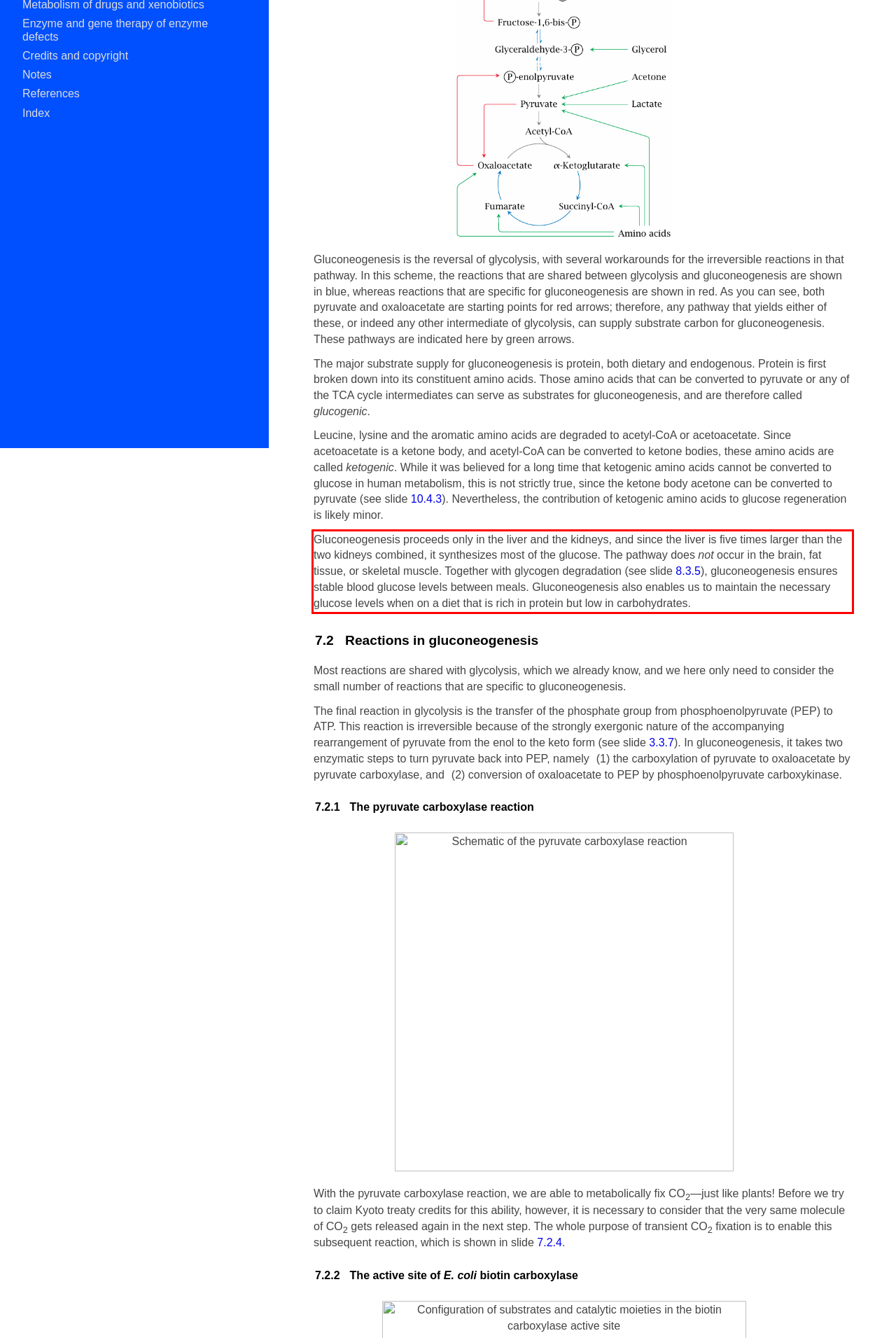Extract and provide the text found inside the red rectangle in the screenshot of the webpage.

Gluconeogenesis proceeds only in the liver and the kidneys, and since the liver is five times larger than the two kidneys combined, it synthesizes most of the glucose. The pathway does not occur in the brain, fat tissue, or skeletal muscle. Together with glycogen degradation (see slide 8.3.5), gluconeogenesis ensures stable blood glucose levels between meals. Gluconeogenesis also enables us to maintain the necessary glucose levels when on a diet that is rich in protein but low in carbohydrates.